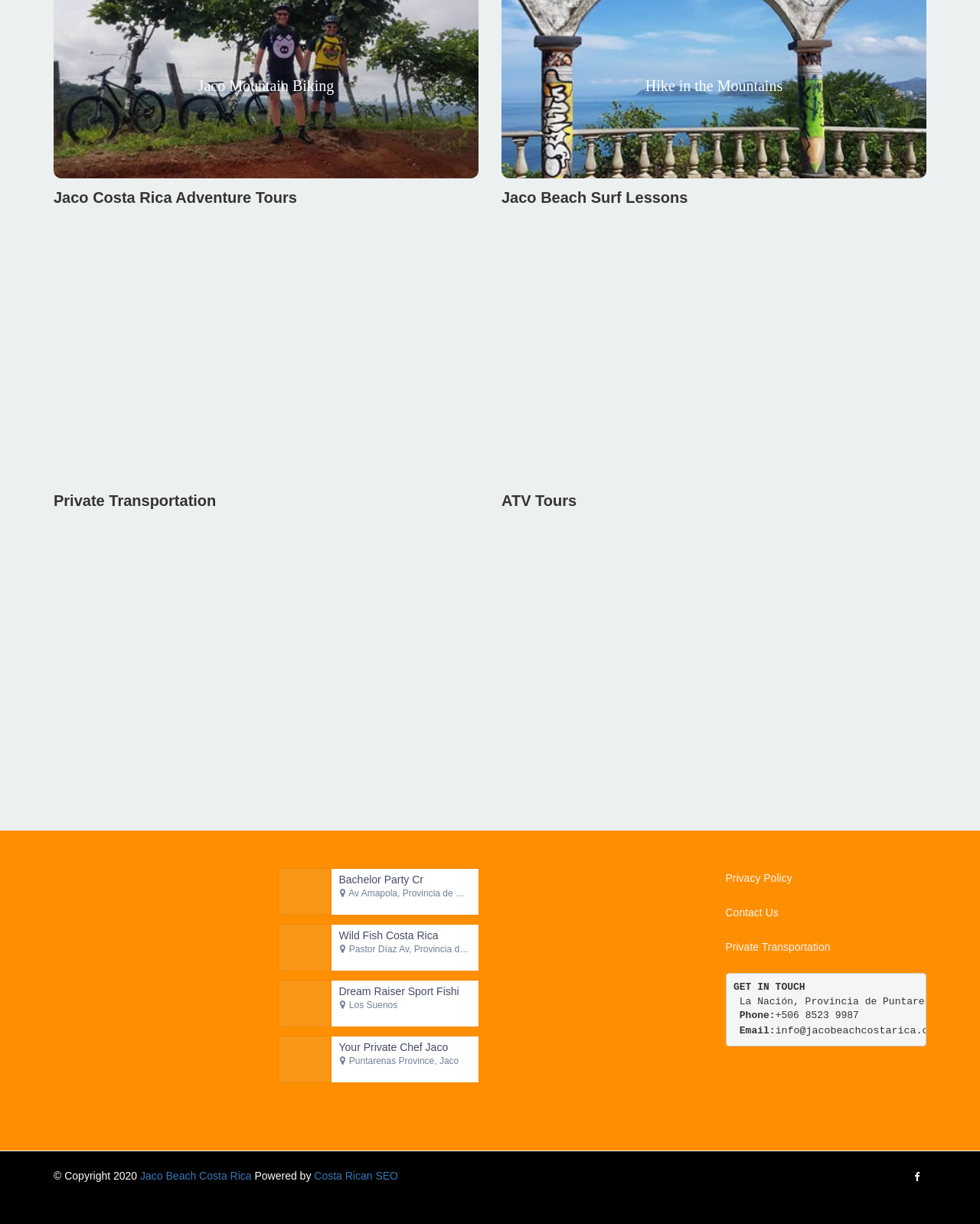Find the coordinates for the bounding box of the element with this description: "Bachelor Party Cr".

[0.346, 0.714, 0.432, 0.724]